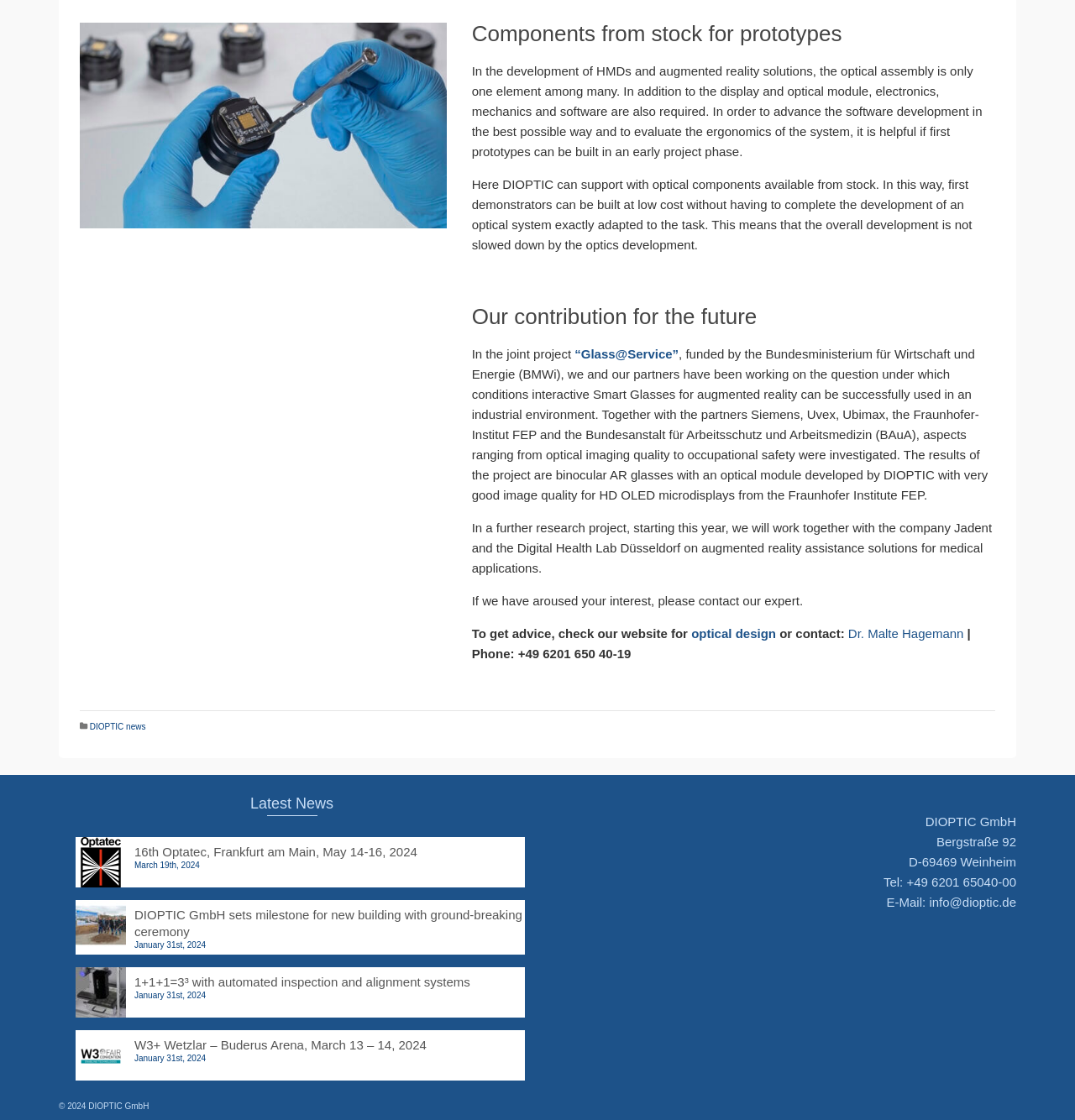Locate the bounding box coordinates of the clickable area to execute the instruction: "Read about 'optical design'". Provide the coordinates as four float numbers between 0 and 1, represented as [left, top, right, bottom].

[0.643, 0.559, 0.722, 0.572]